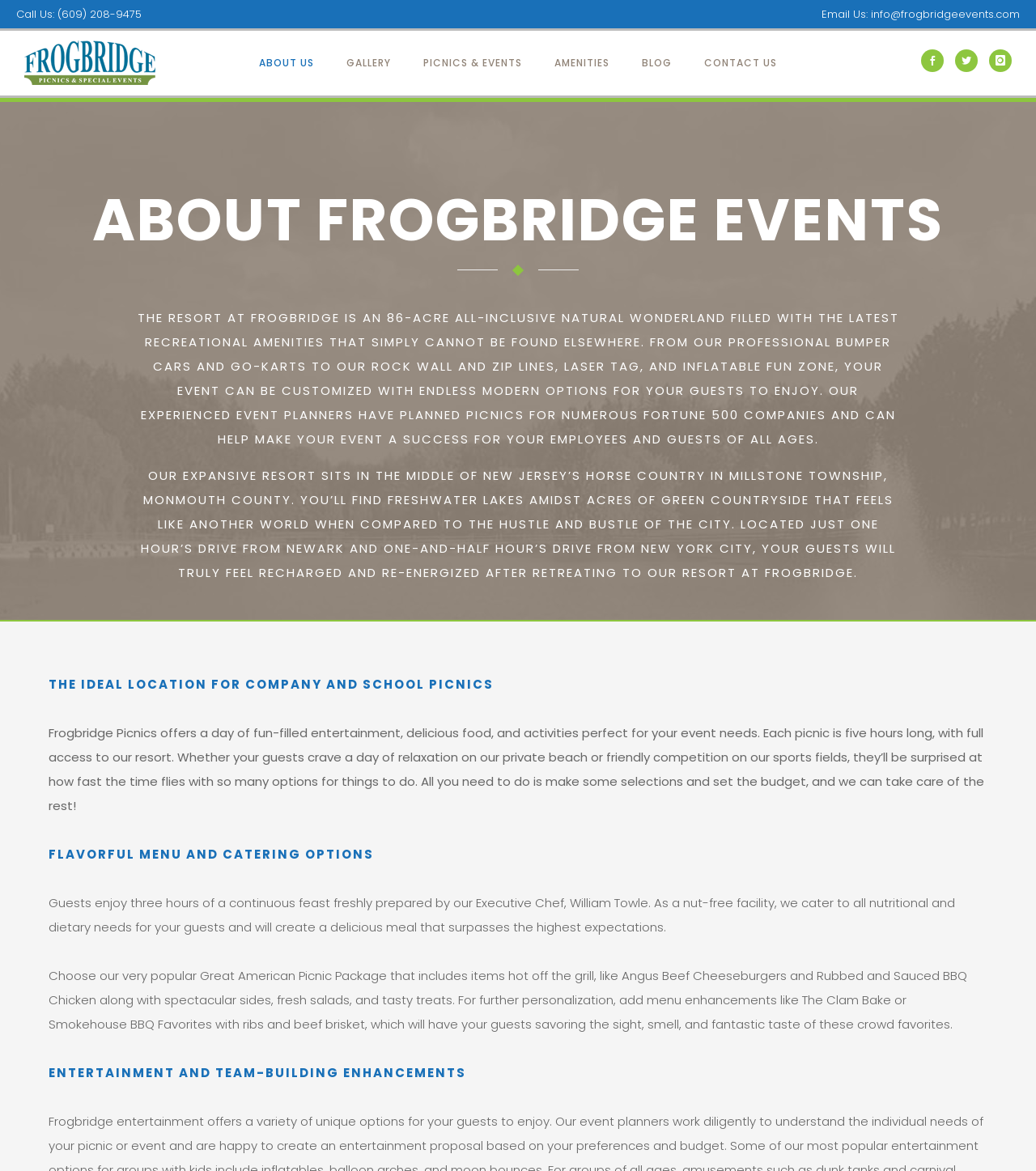Respond to the question below with a single word or phrase:
What is the location of the Frogbridge resort?

Millstone Township, NJ